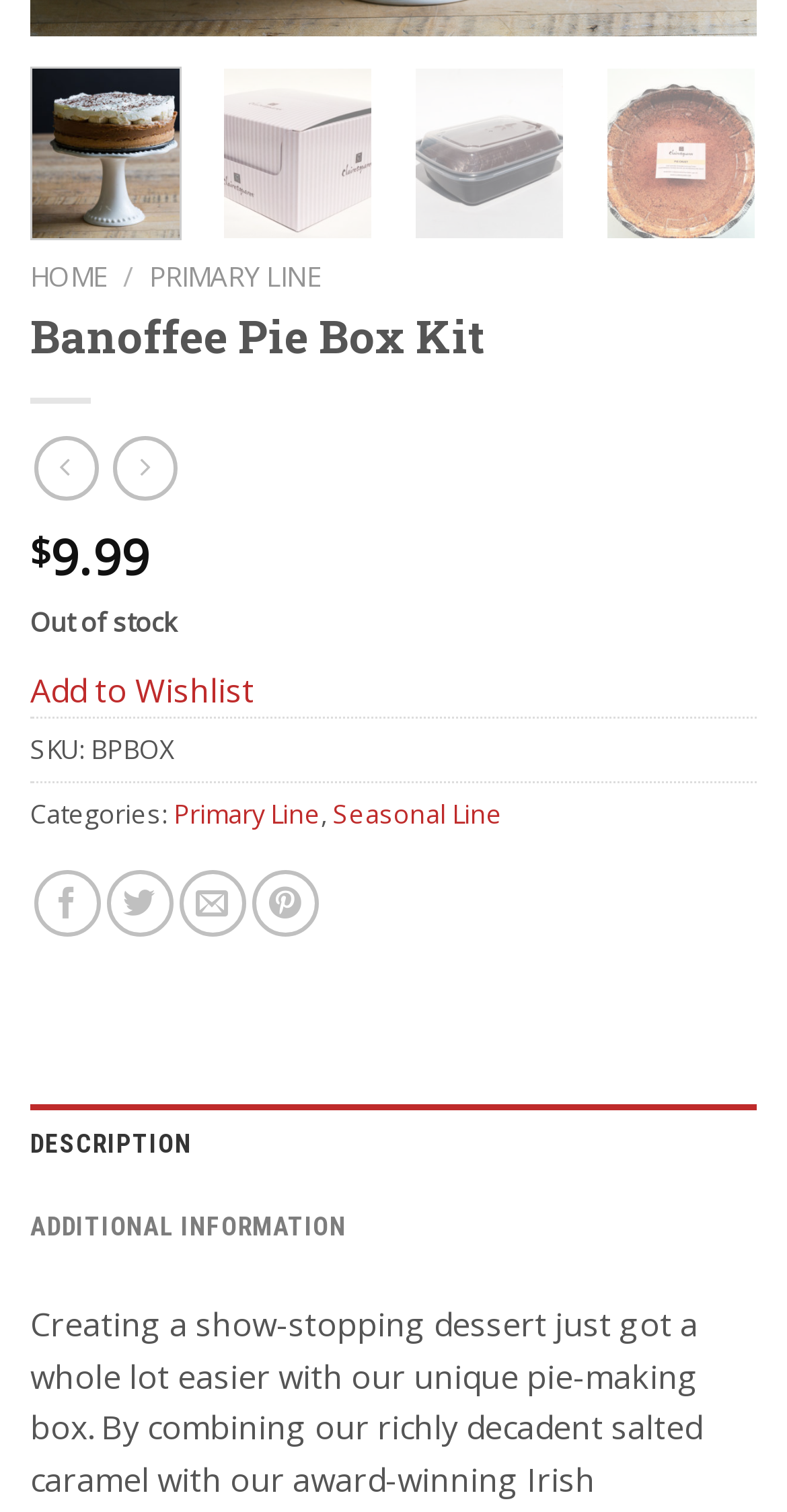Provide the bounding box coordinates for the UI element that is described by this text: "parent_node: Add to Wishlist". The coordinates should be in the form of four float numbers between 0 and 1: [left, top, right, bottom].

[0.013, 0.044, 0.987, 0.159]